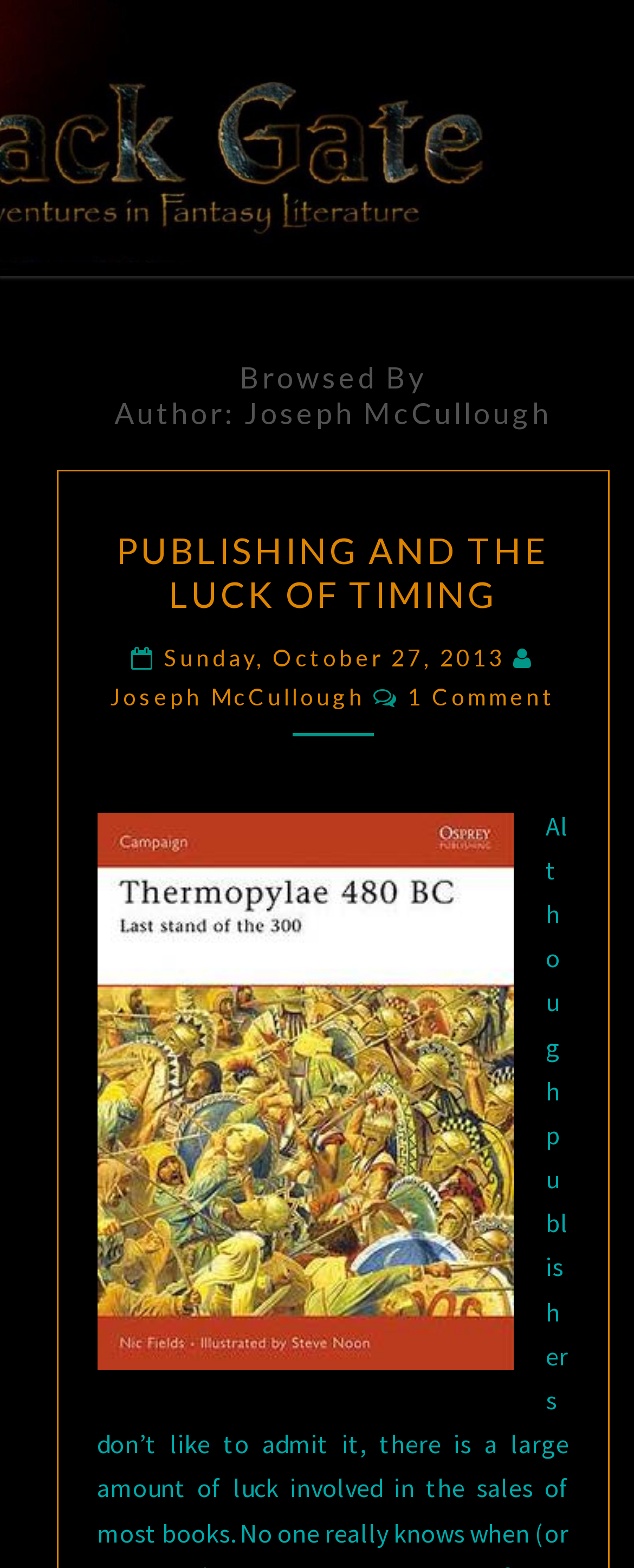Please find the bounding box coordinates (top-left x, top-left y, bottom-right x, bottom-right y) in the screenshot for the UI element described as follows: 1 comment

[0.643, 0.435, 0.876, 0.453]